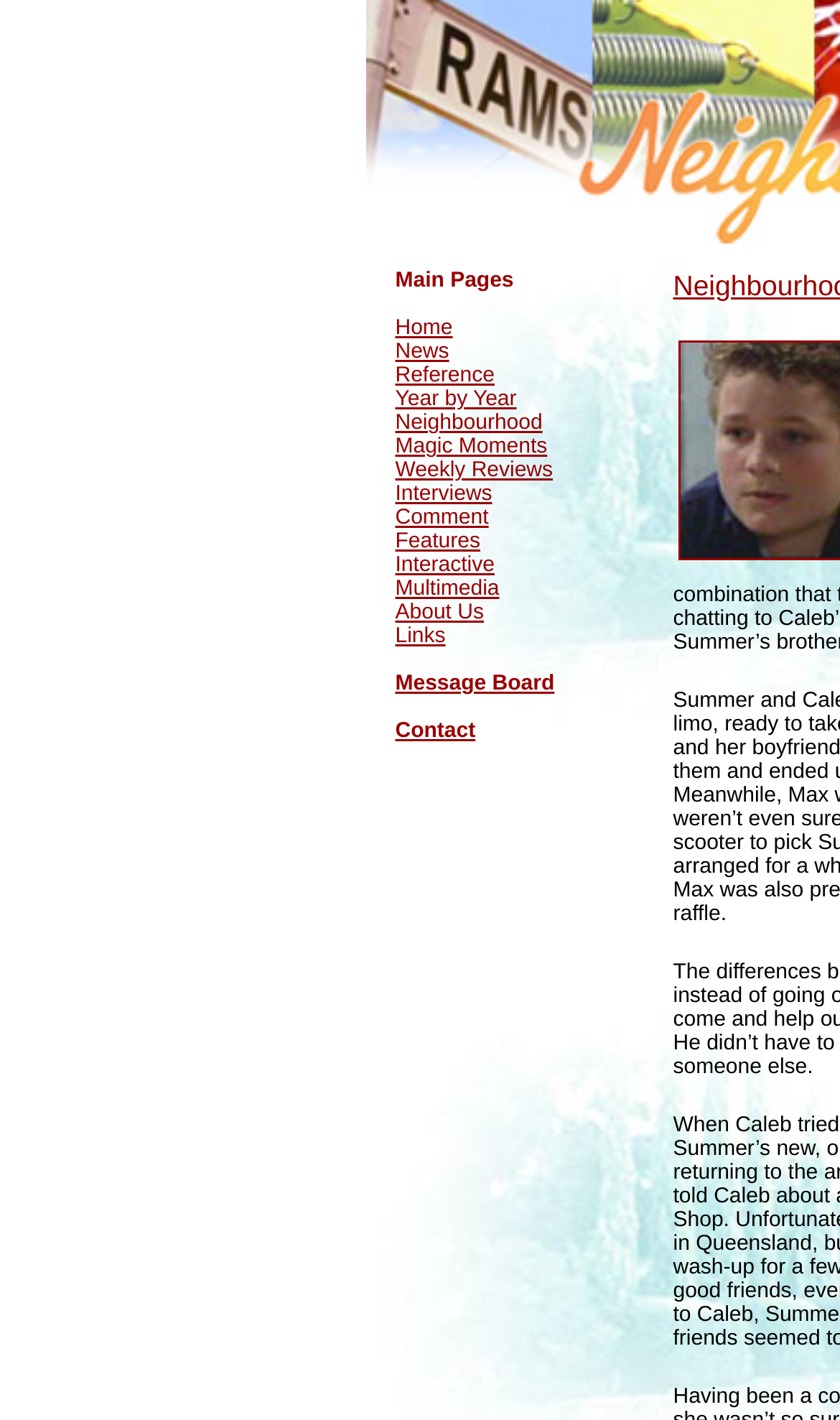What is the vertical position of the 'News' link?
Provide a one-word or short-phrase answer based on the image.

Above the 'Reference' link